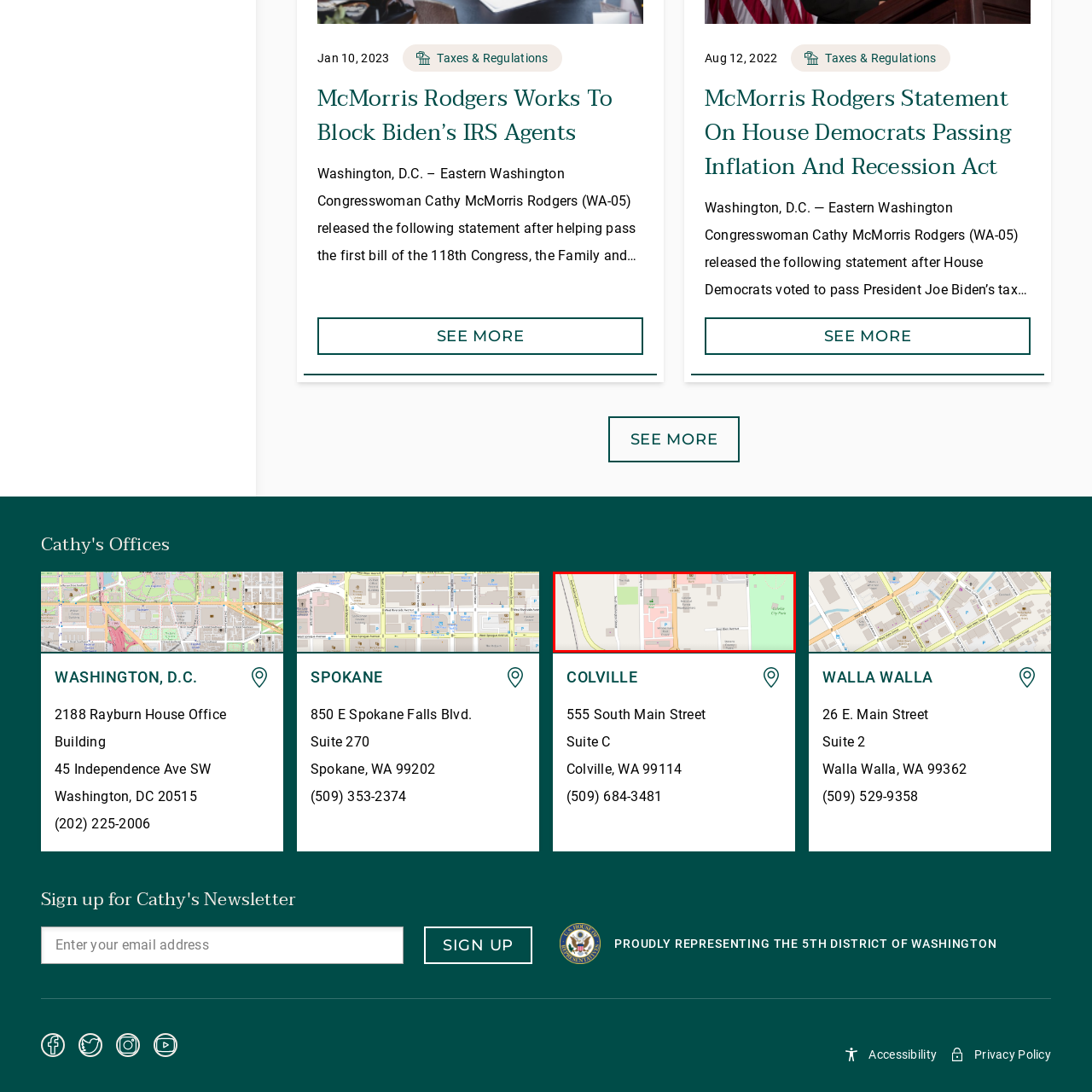Write a detailed description of the image enclosed in the red-bordered box.

The image displays a detailed map indicating the location of Congresswoman Cathy McMorris Rodgers' office in Colville, Washington. The map marks various streets and local landmarks, providing a clear view of the area surrounding her office. The map includes essential features such as nearby institutions, street names, and public spaces, with a particular focus on the surrounding neighborhood, which aids visitors in finding the office easily. This visual tool is part of the contact information shared for her Colville office, ensuring constituents know where to reach her for assistance.